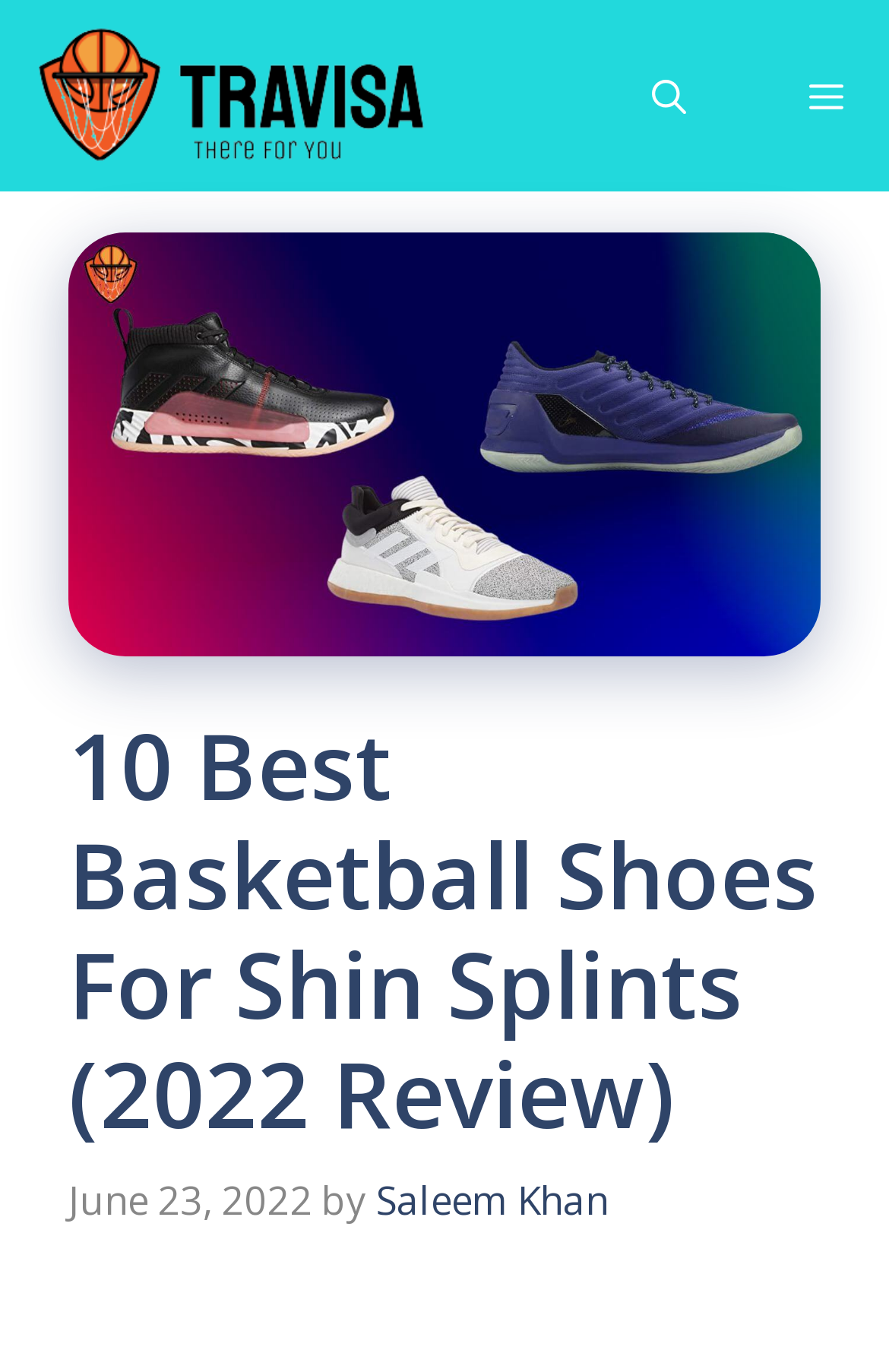Describe in detail what you see on the webpage.

The webpage is about the 10 best basketball shoes for shin splints, with a review from 2022. At the top of the page, there is a navigation bar with a logo of Travisa.net on the left side, a menu button on the right side, and a search bar in between. The logo is an image that takes up about half of the navigation bar's width.

Below the navigation bar, there is a large image that spans almost the entire width of the page, with a caption "Best Basketball Shoes For Shin Splints". This image is followed by a header section that contains the main title of the page, "10 Best Basketball Shoes For Shin Splints (2022 Review)", which is a heading element. 

Under the title, there is a timestamp "June 23, 2022" on the left side, followed by the text "by" and a link to the author's name, "Saleem Khan", on the right side.